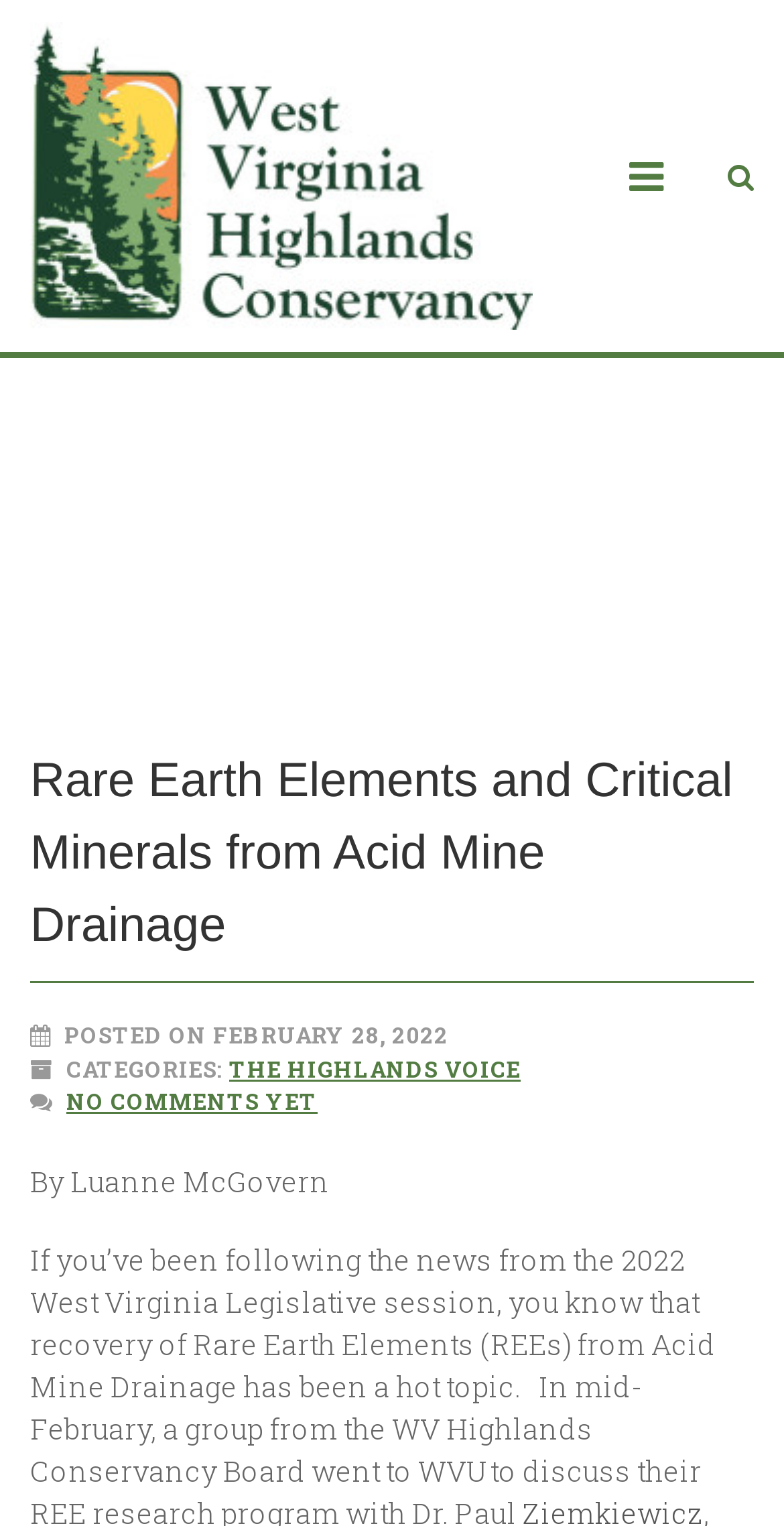Extract the bounding box coordinates for the HTML element that matches this description: "The Highlands Voice". The coordinates should be four float numbers between 0 and 1, i.e., [left, top, right, bottom].

[0.292, 0.69, 0.664, 0.709]